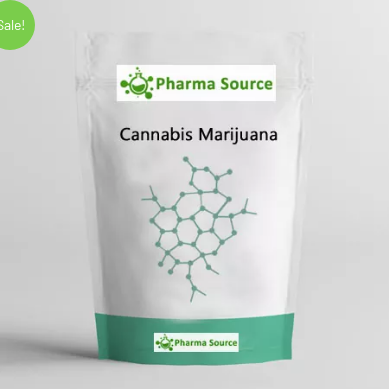Illustrate the image with a detailed and descriptive caption.

The image features a branded packaging for a cannabis product from Pharma Source. The sleek, modern design showcases the name "Cannabis Marijuana" prominently displayed on the front, accompanied by a graphic representation of a molecular structure, emphasizing the scientific aspect of the product. The top of the package is adorned with the Pharma Source logo, reinforcing brand identity. A circular label in the top left corner highlights the message "Sale!" in vibrant green, indicating a promotional offer. The overall presentation suggests a focus on quality and legitimacy in selling cannabis products, appealing to both recreational and medicinal users.